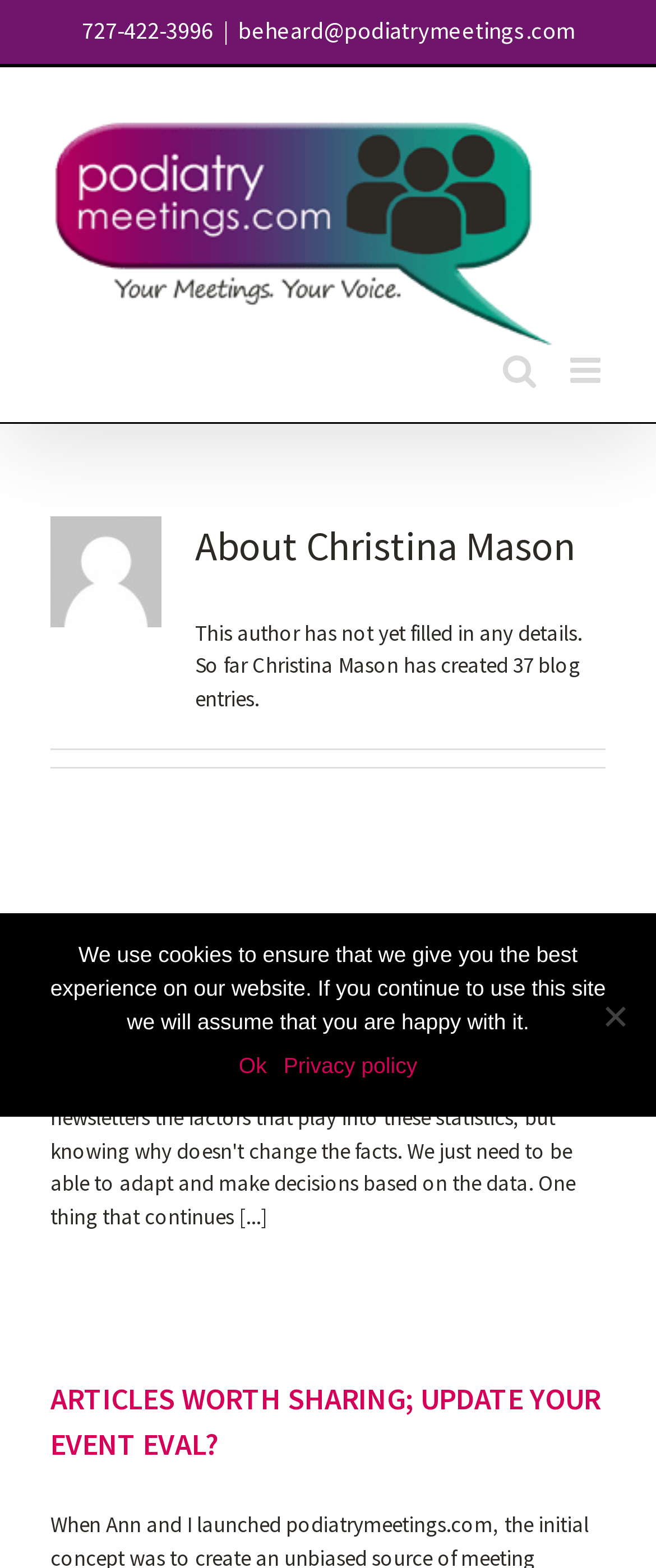Specify the bounding box coordinates of the area that needs to be clicked to achieve the following instruction: "Call the phone number".

[0.124, 0.01, 0.324, 0.029]